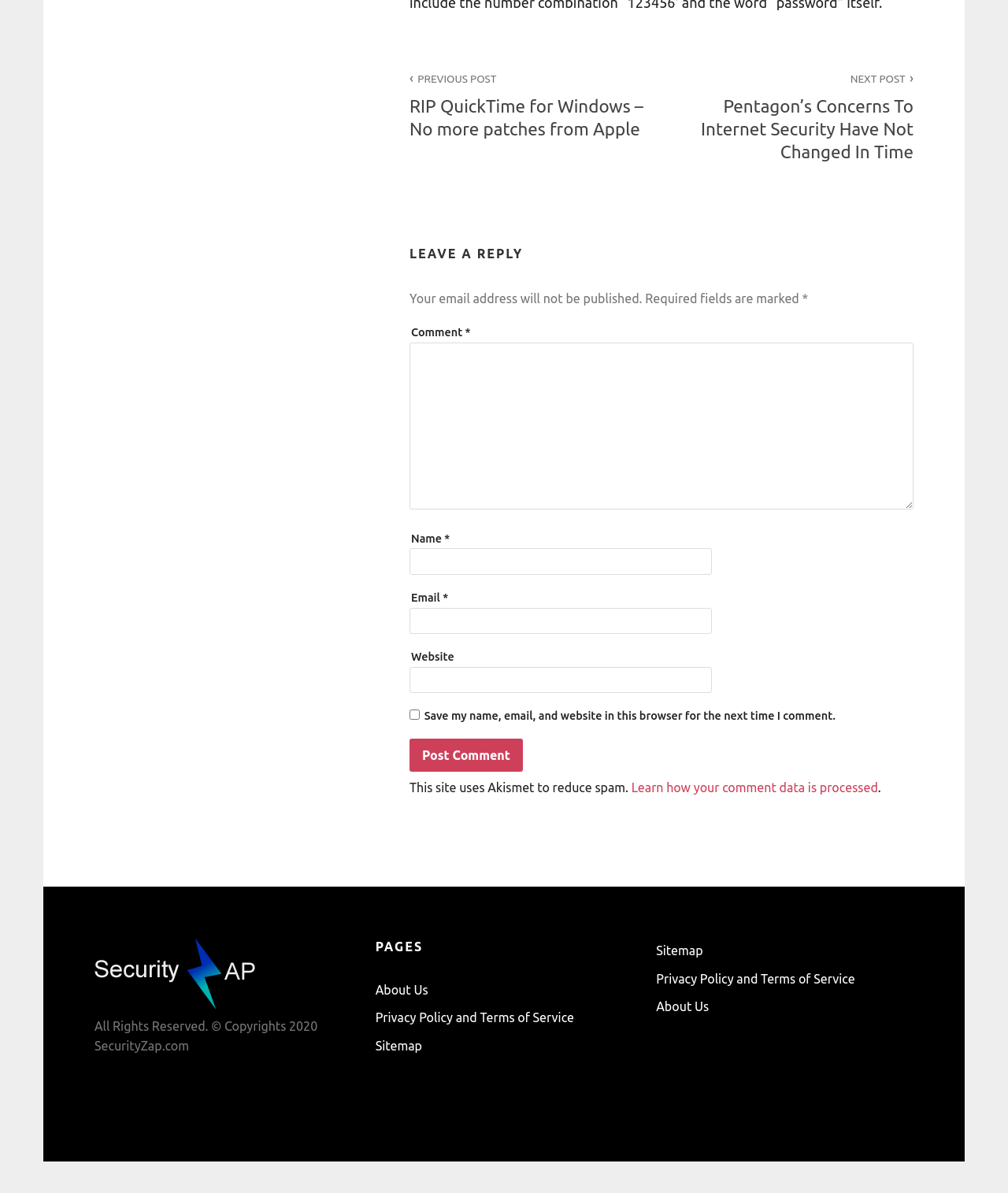What is the name of the logo in the footer?
Using the image, provide a concise answer in one word or a short phrase.

Security Zap logo